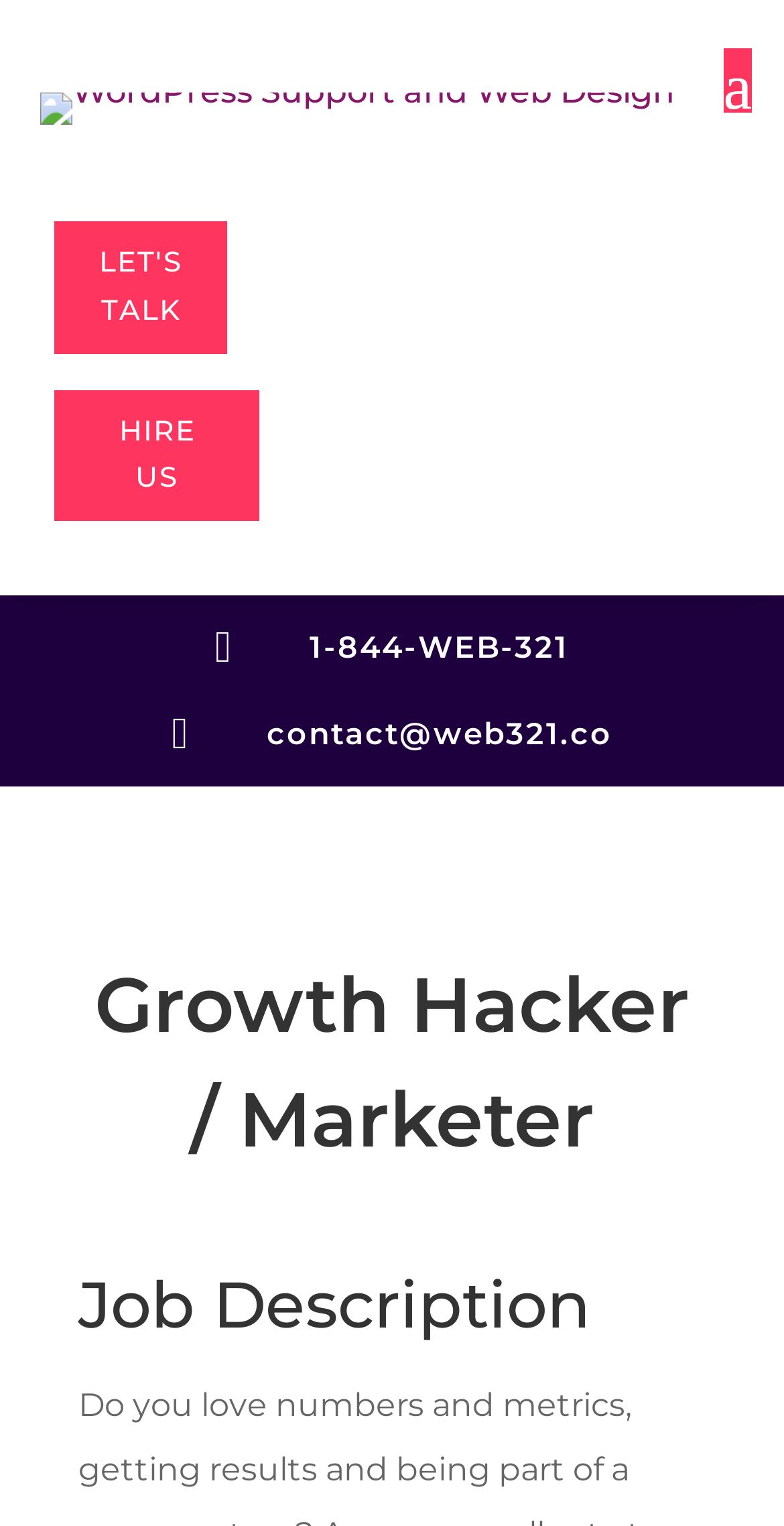What is the purpose of the 'LET'S TALK' button?
Look at the image and answer with only one word or phrase.

To initiate a conversation